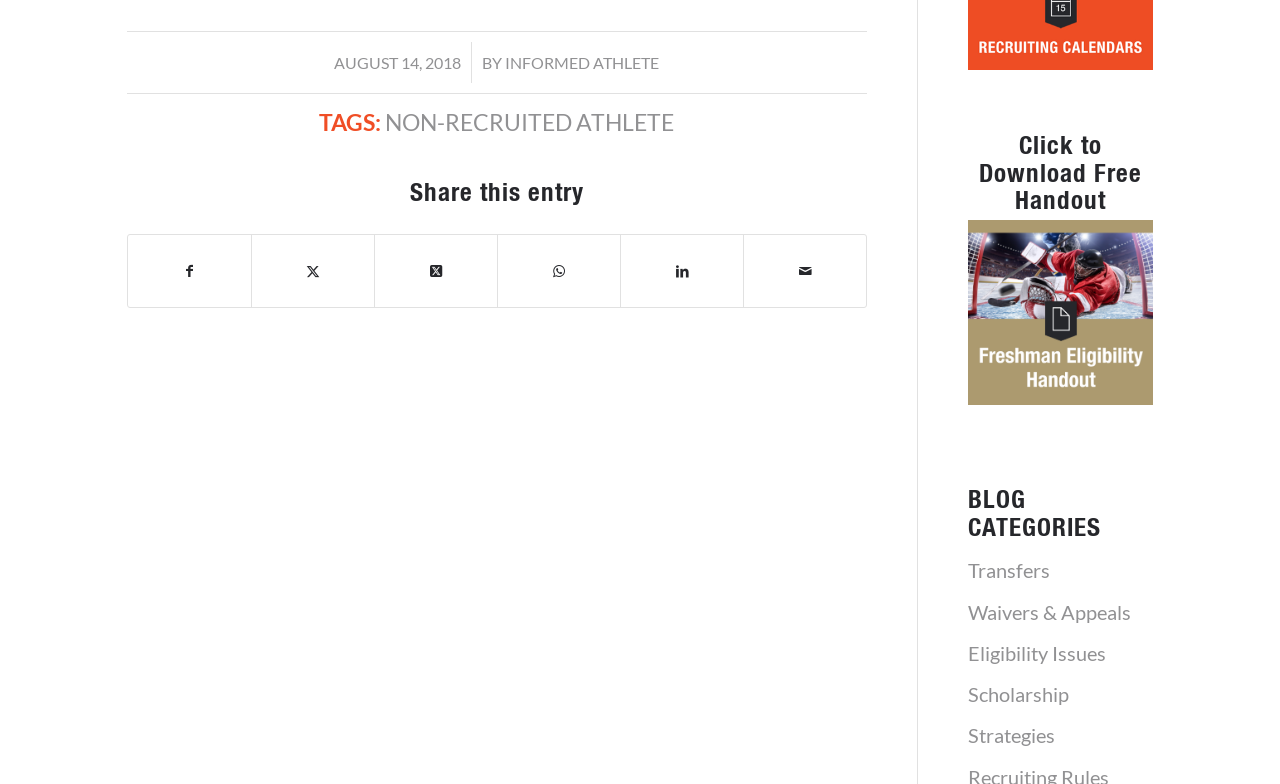Based on the element description Share by Mail, identify the bounding box coordinates for the UI element. The coordinates should be in the format (top-left x, top-left y, bottom-right x, bottom-right y) and within the 0 to 1 range.

[0.581, 0.299, 0.677, 0.391]